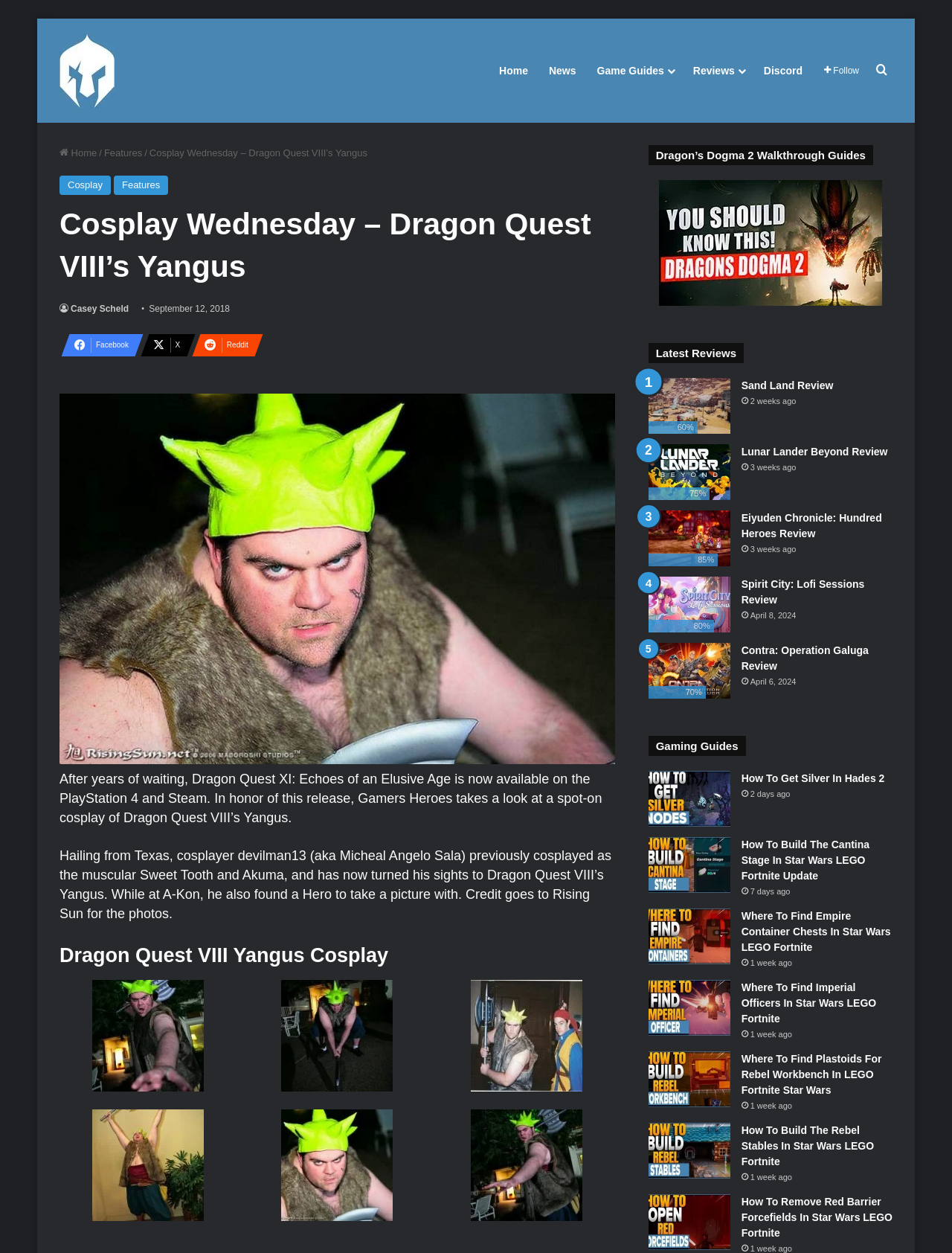How many social media links are there?
Refer to the image and provide a thorough answer to the question.

There are three social media links at the top of the webpage, which are Facebook, X, and Reddit, represented by their respective icons.